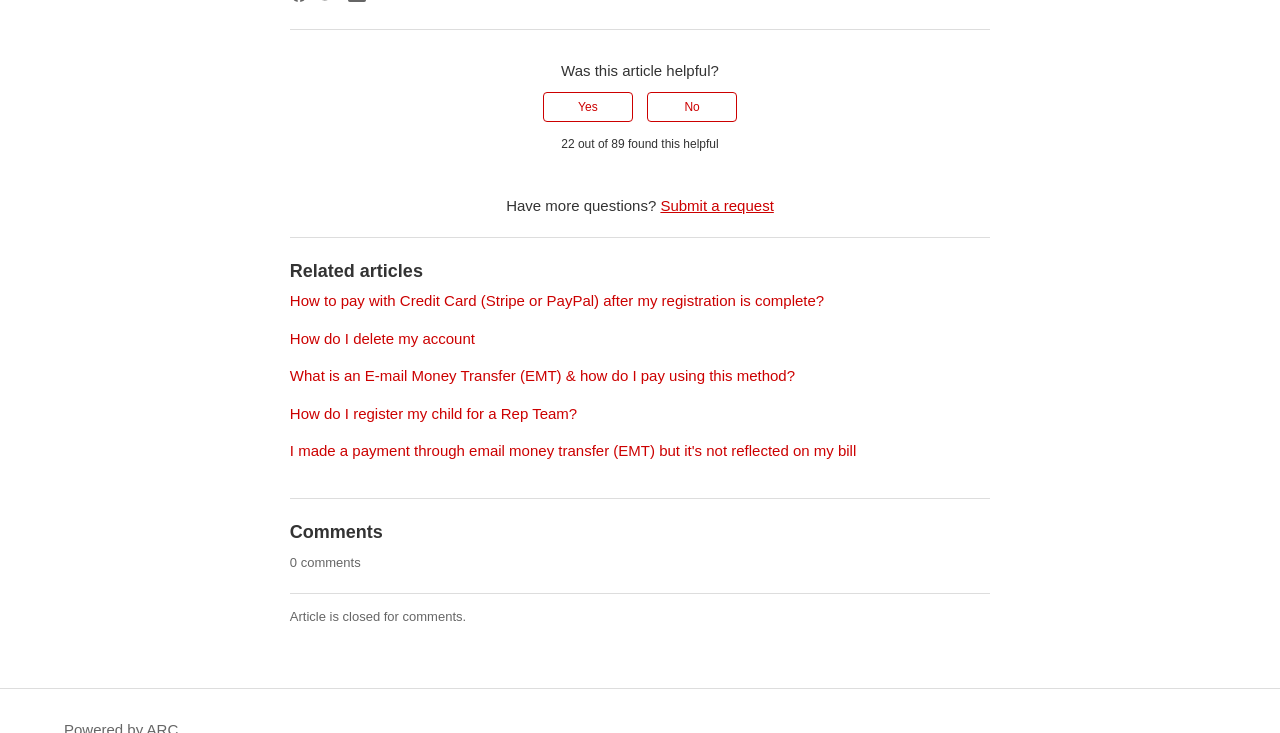Determine the bounding box coordinates for the area that needs to be clicked to fulfill this task: "View related article about paying with Credit Card". The coordinates must be given as four float numbers between 0 and 1, i.e., [left, top, right, bottom].

[0.226, 0.398, 0.644, 0.422]